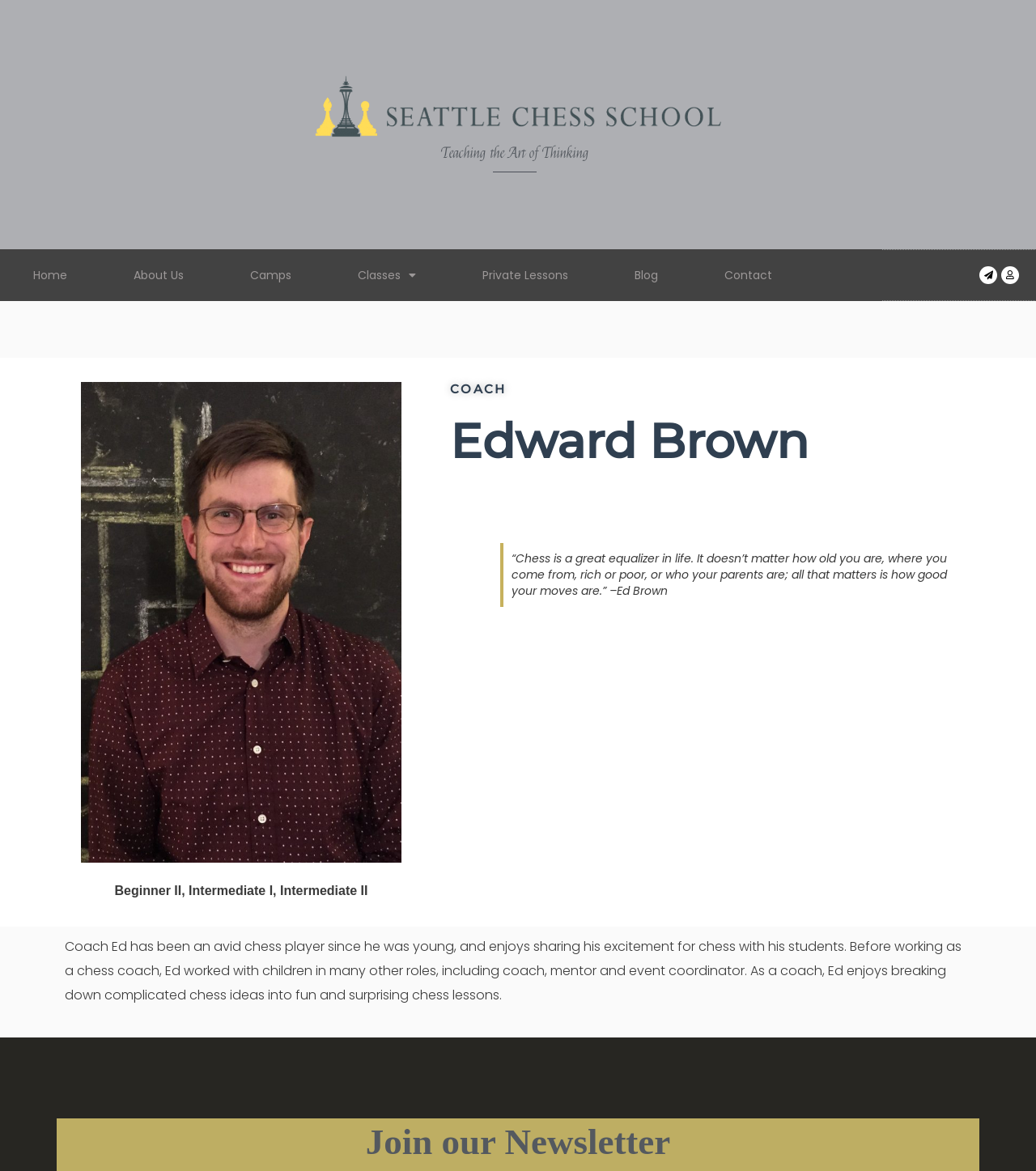Find the bounding box coordinates of the UI element according to this description: "Find a Doctor".

None